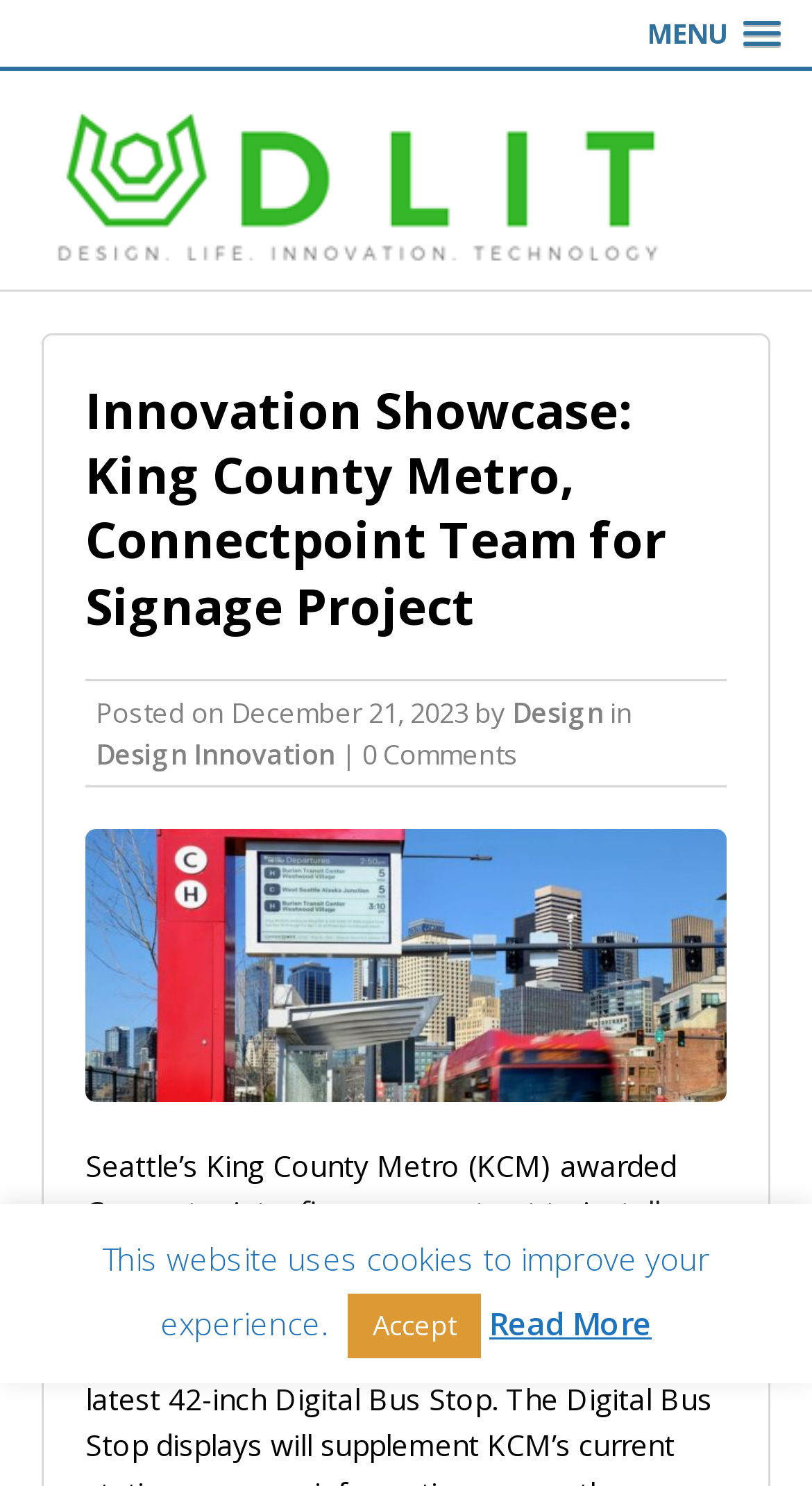Craft a detailed narrative of the webpage's structure and content.

The webpage is about an innovation showcase featuring King County Metro and Connectpoint's teamwork on a signage project. At the top right corner, there is a "MENU" link with a popup menu. Next to it, on the top left, is a link to "DLIT" accompanied by a "DLIT" logo image. 

Below the logo, there is a header section with a heading that reads "Innovation Showcase: King County Metro, Connectpoint Team for Signage Project". This heading is followed by a section with three lines of text: "Posted on December 21, 2023 by Design in Design Innovation" and "| 0 Comments". 

Below this section, there is a large image that takes up most of the width of the page, showcasing the innovation project. 

At the very bottom of the page, there is a notification bar with a message "This website uses cookies to improve your experience." accompanied by an "Accept" button and a "Read More" link.